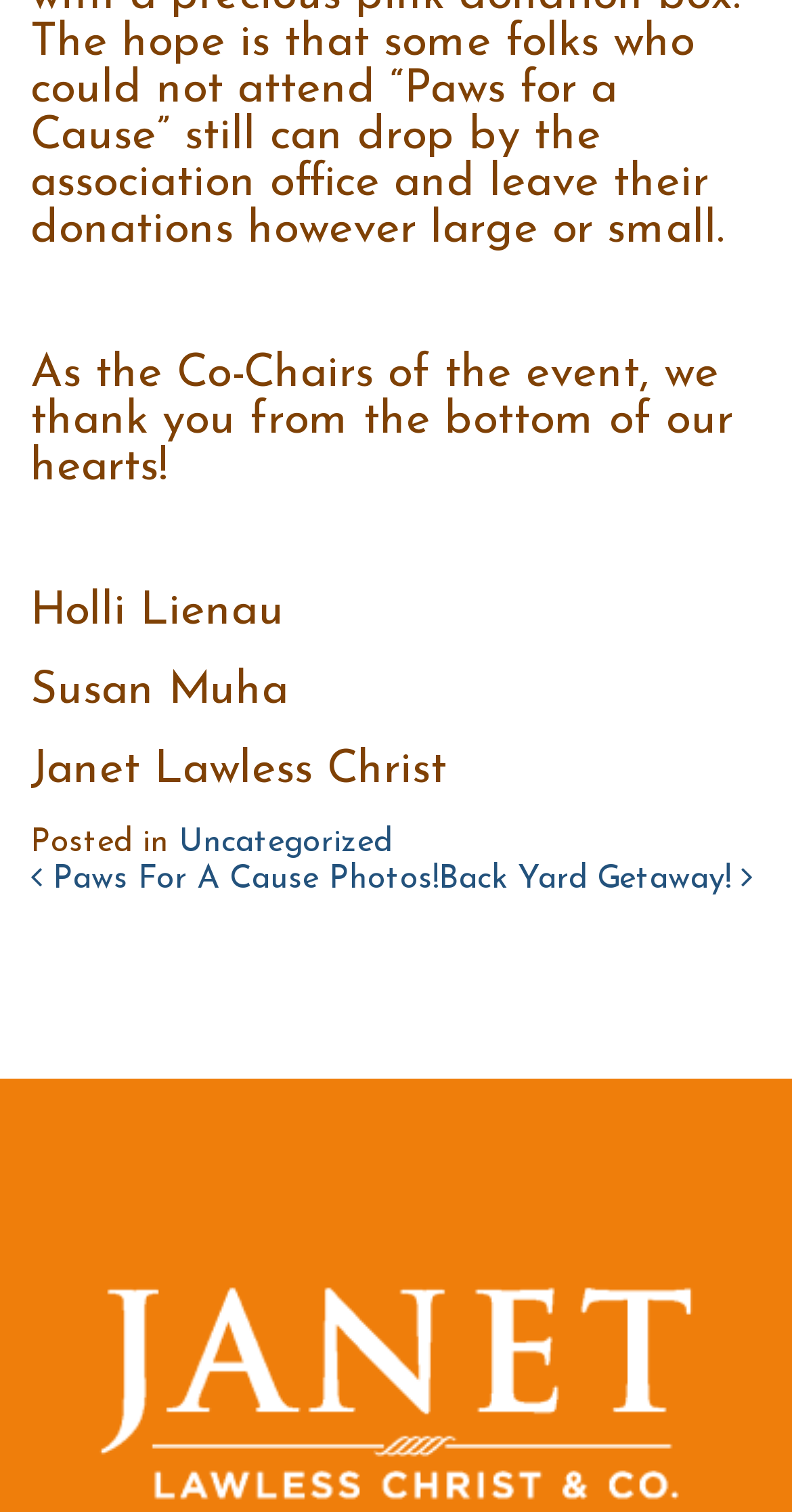Respond to the question below with a single word or phrase:
What is the name of the third person mentioned?

Janet Lawless Christ